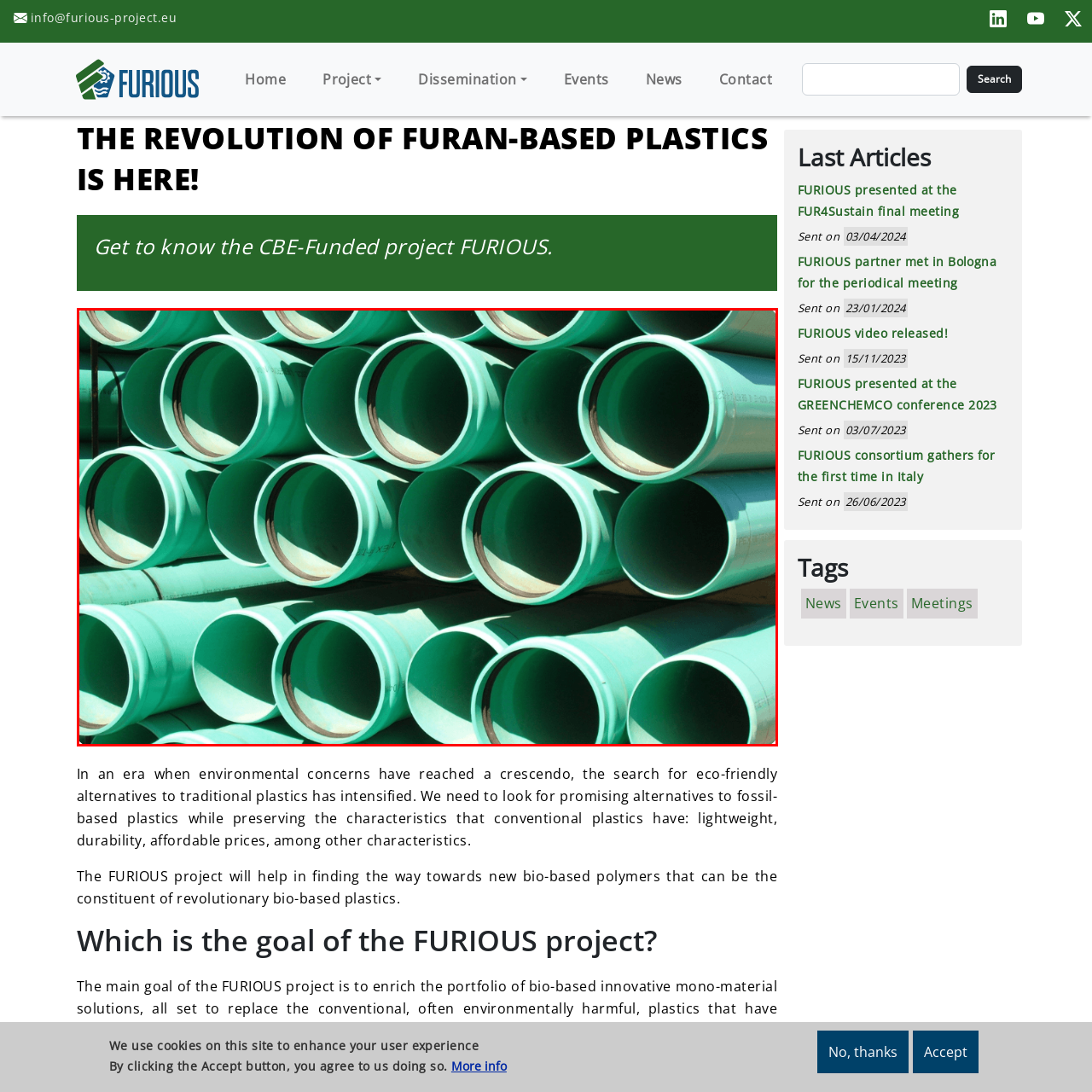Describe all the elements and activities occurring in the red-outlined area of the image extensively.

The image features a collection of green PVC pipes stacked closely together, showcasing their circular openings and smooth surfaces. This visual highlights the versatility and durability of PVC (polyvinyl chloride), a common material used in various applications, including construction and plumbing. The arrangement of the pipes offers a striking pattern, emphasizing their cylindrical shape and uniform color. As part of the FURIOUS project, which focuses on developing eco-friendly, furan-based polymers to replace traditional plastics, this image symbolizes the transition towards more sustainable materials in industrial applications, moving away from fossil-fuel based products.